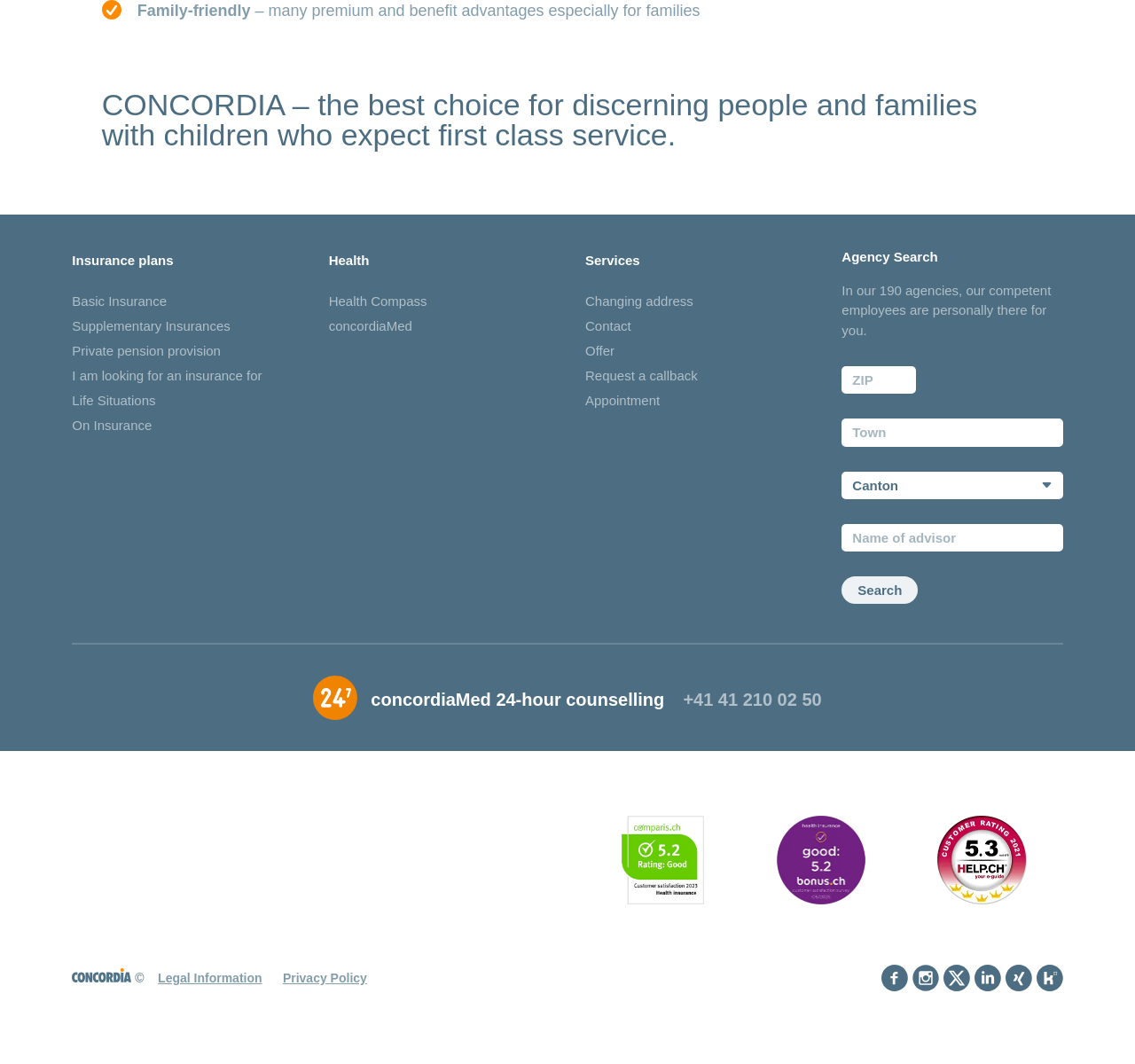Please identify the bounding box coordinates of the element on the webpage that should be clicked to follow this instruction: "Learn more about concordiaMed 24-hour counselling". The bounding box coordinates should be given as four float numbers between 0 and 1, formatted as [left, top, right, bottom].

[0.327, 0.648, 0.585, 0.668]